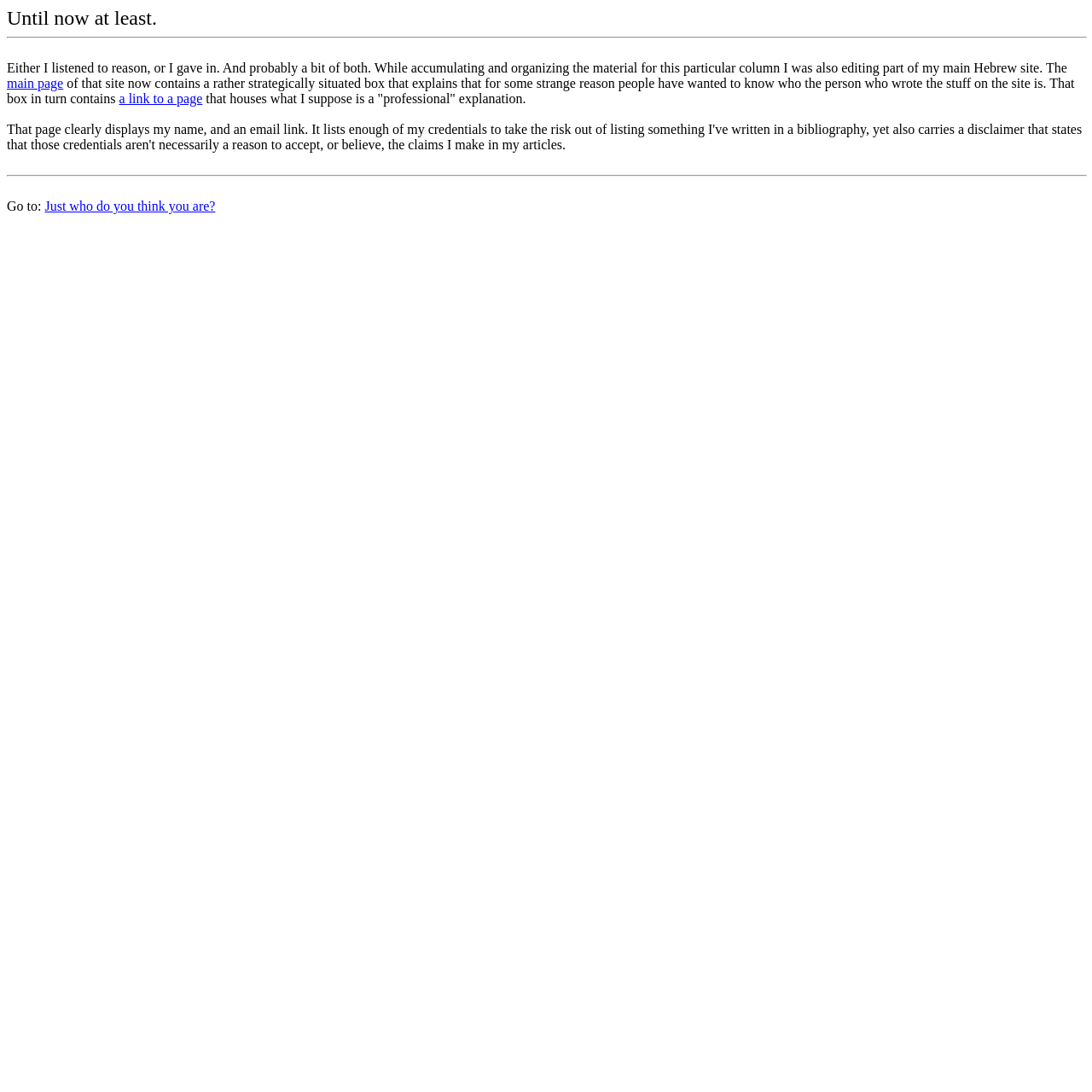Using the image as a reference, answer the following question in as much detail as possible:
What is the purpose of the box on the website?

The box on the website, mentioned in the text, contains a link to a page that houses a 'professional' explanation of who the author is. This suggests that the purpose of the box is to provide information about the author's identity.